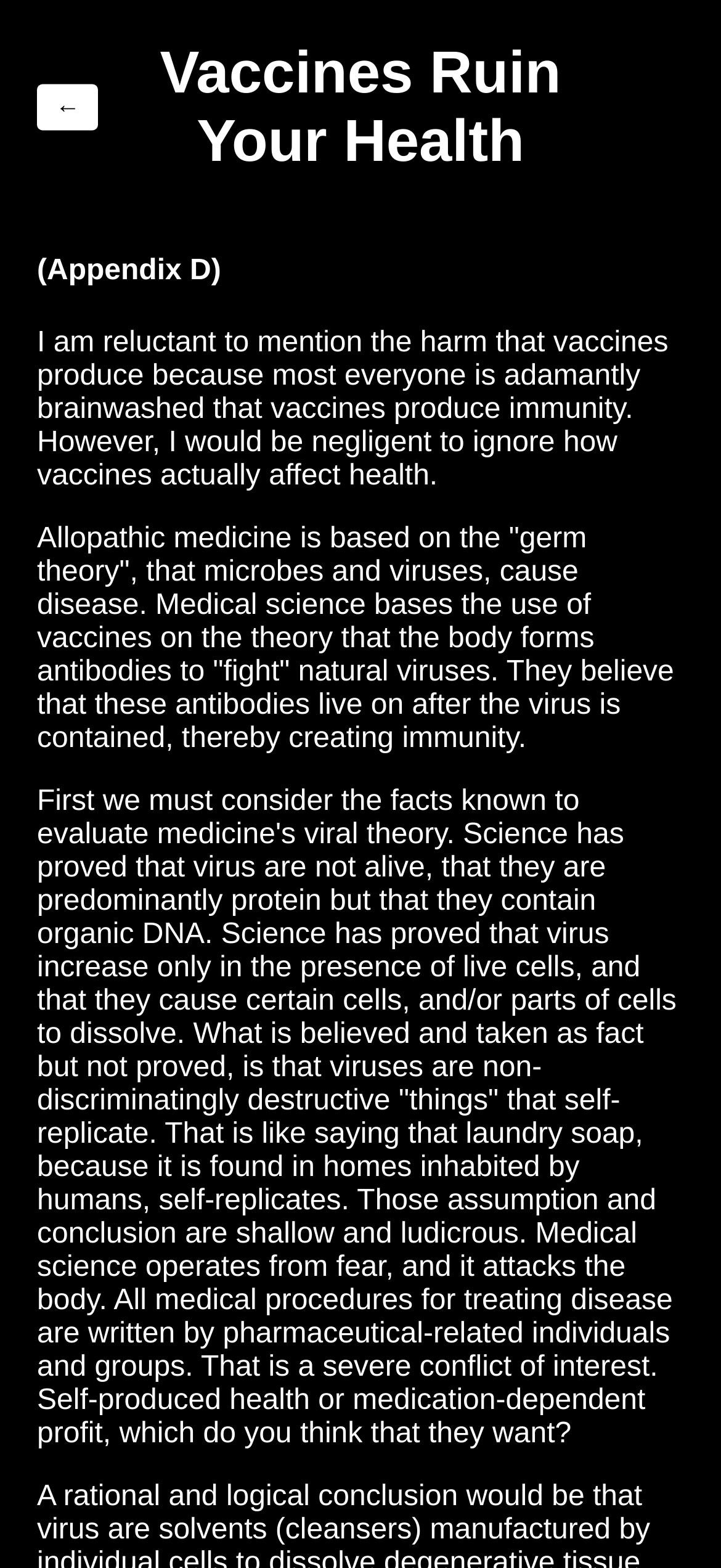Use a single word or phrase to answer the question: What is the topic of the webpage?

Vaccines and health